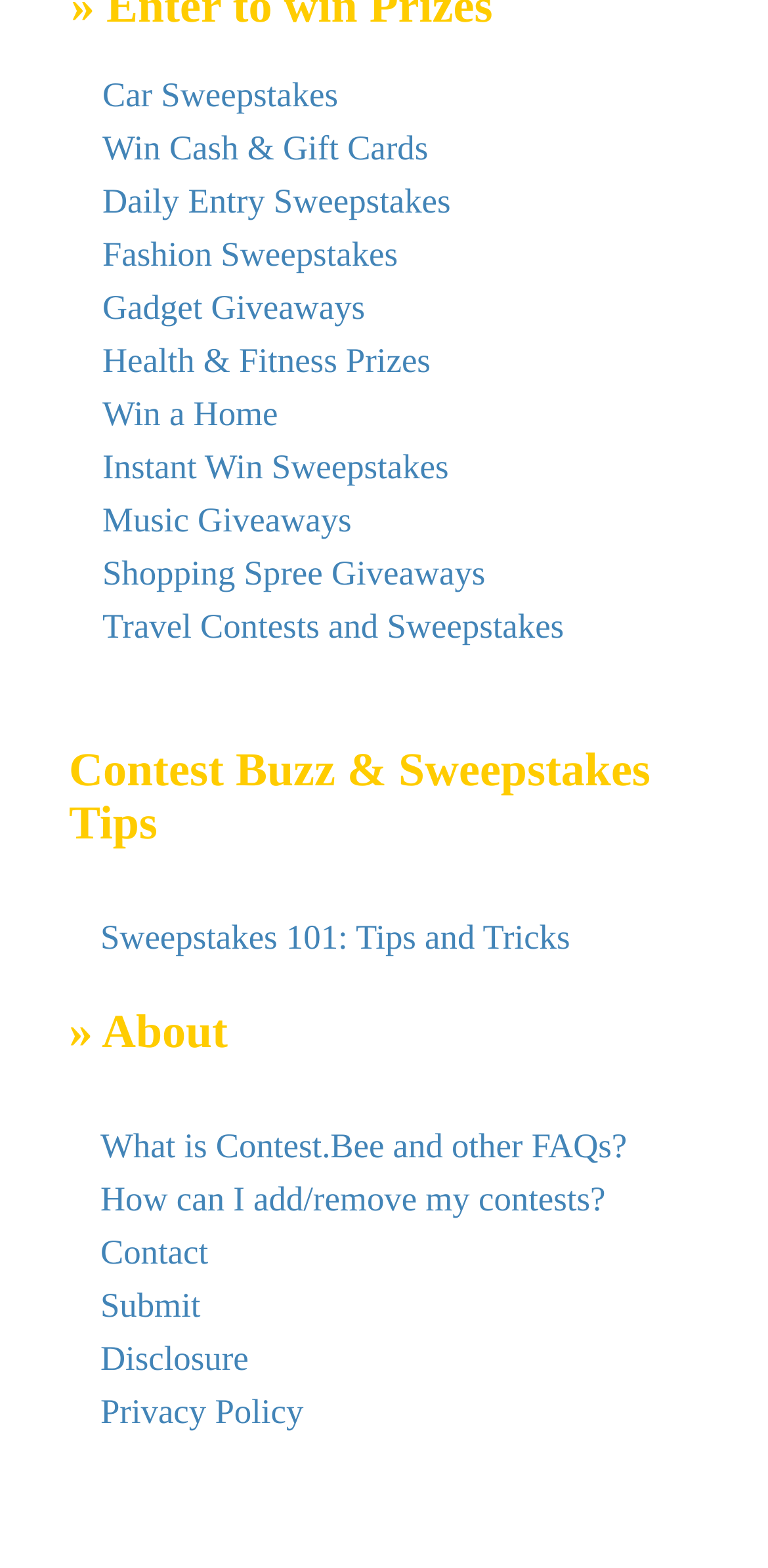Pinpoint the bounding box coordinates of the clickable area necessary to execute the following instruction: "Contact the website". The coordinates should be given as four float numbers between 0 and 1, namely [left, top, right, bottom].

[0.131, 0.786, 0.271, 0.811]